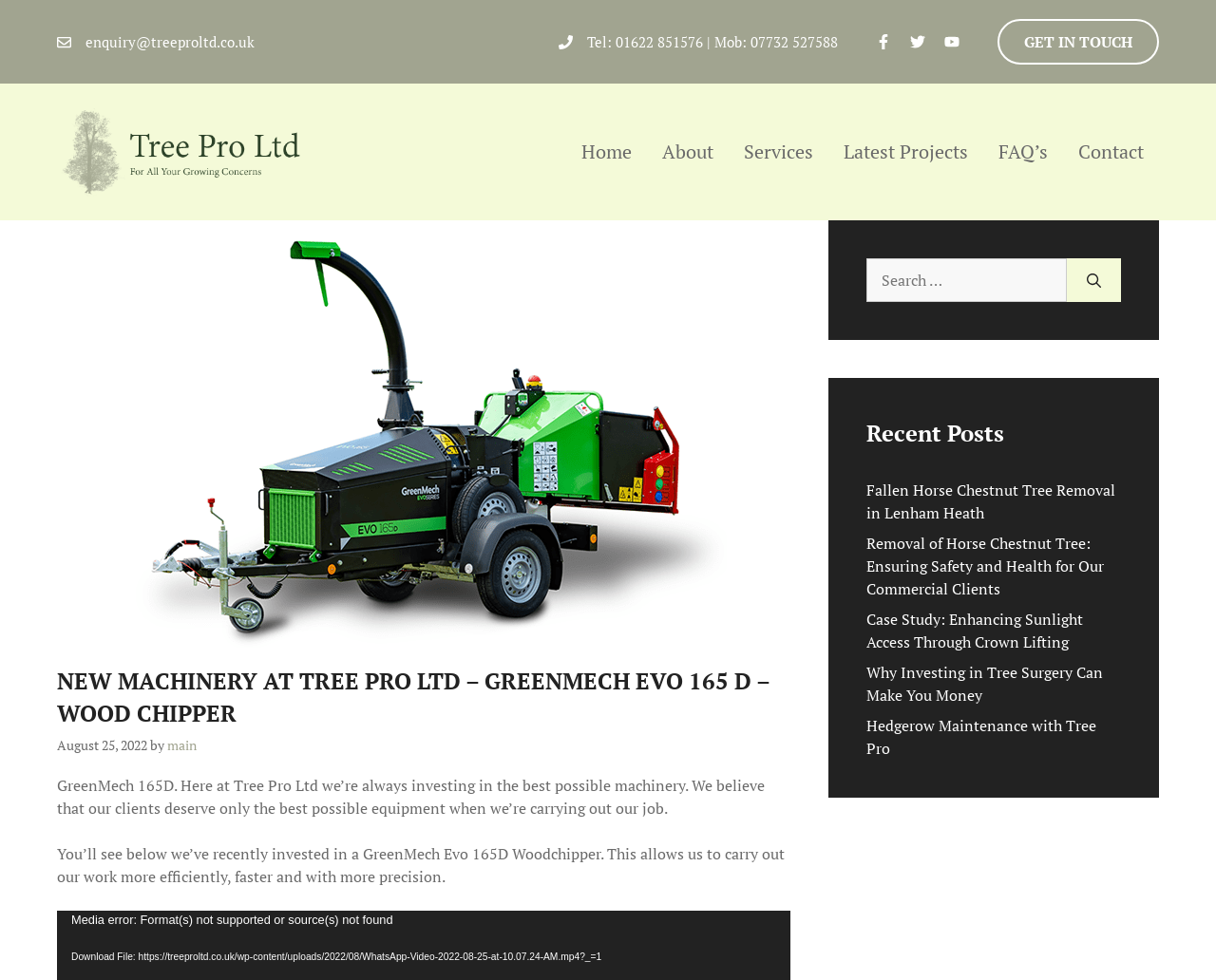How many recent posts are listed on the webpage?
Use the information from the image to give a detailed answer to the question.

The number of recent posts can be found in the bottom section of the webpage, under the 'Recent Posts' heading, which lists 5 recent posts.